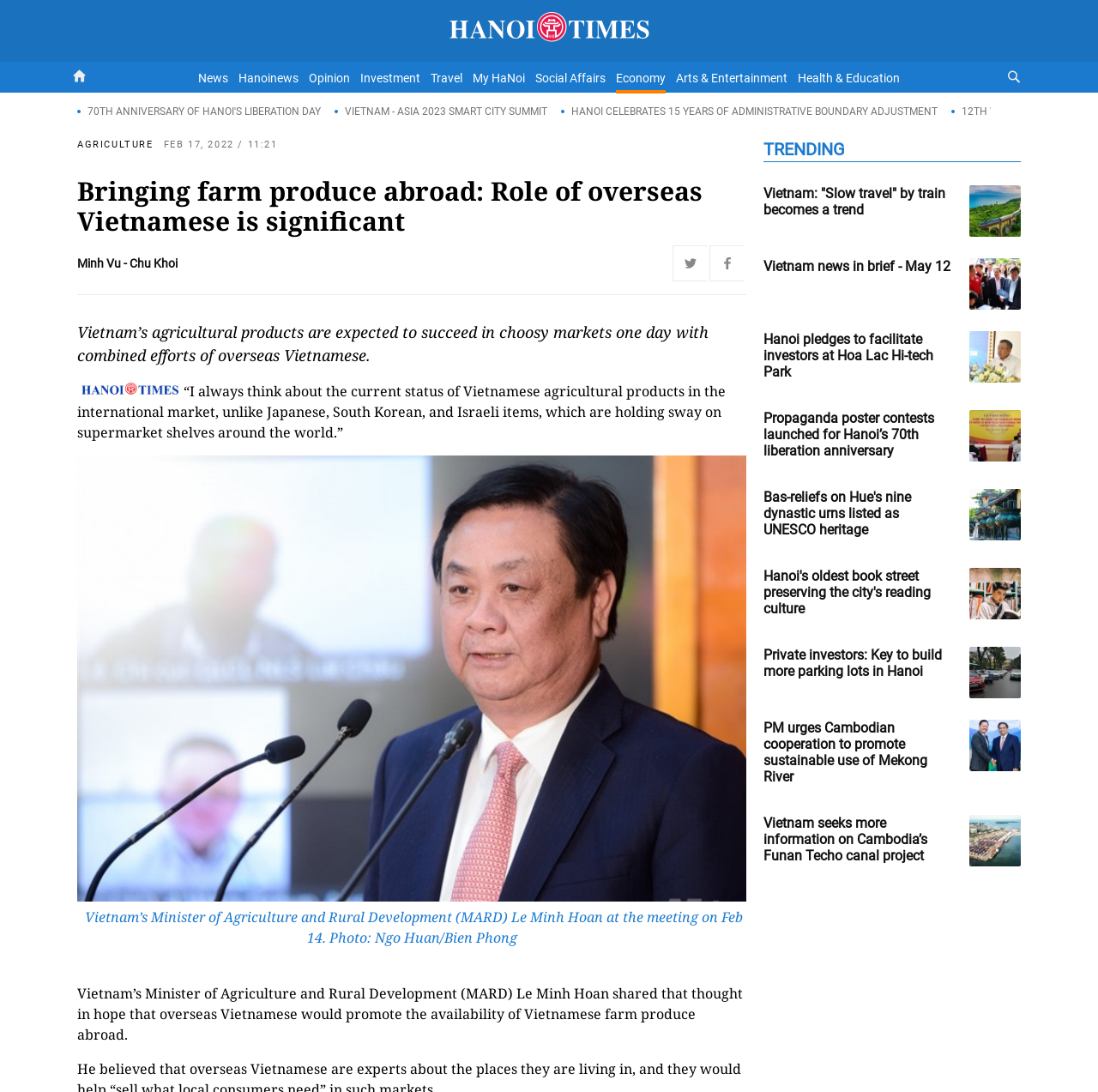Identify the bounding box coordinates of the area that should be clicked in order to complete the given instruction: "Read 'Can I Connect NFC Bluetooth Devices with an iPhone? (Solved)' article". The bounding box coordinates should be four float numbers between 0 and 1, i.e., [left, top, right, bottom].

None